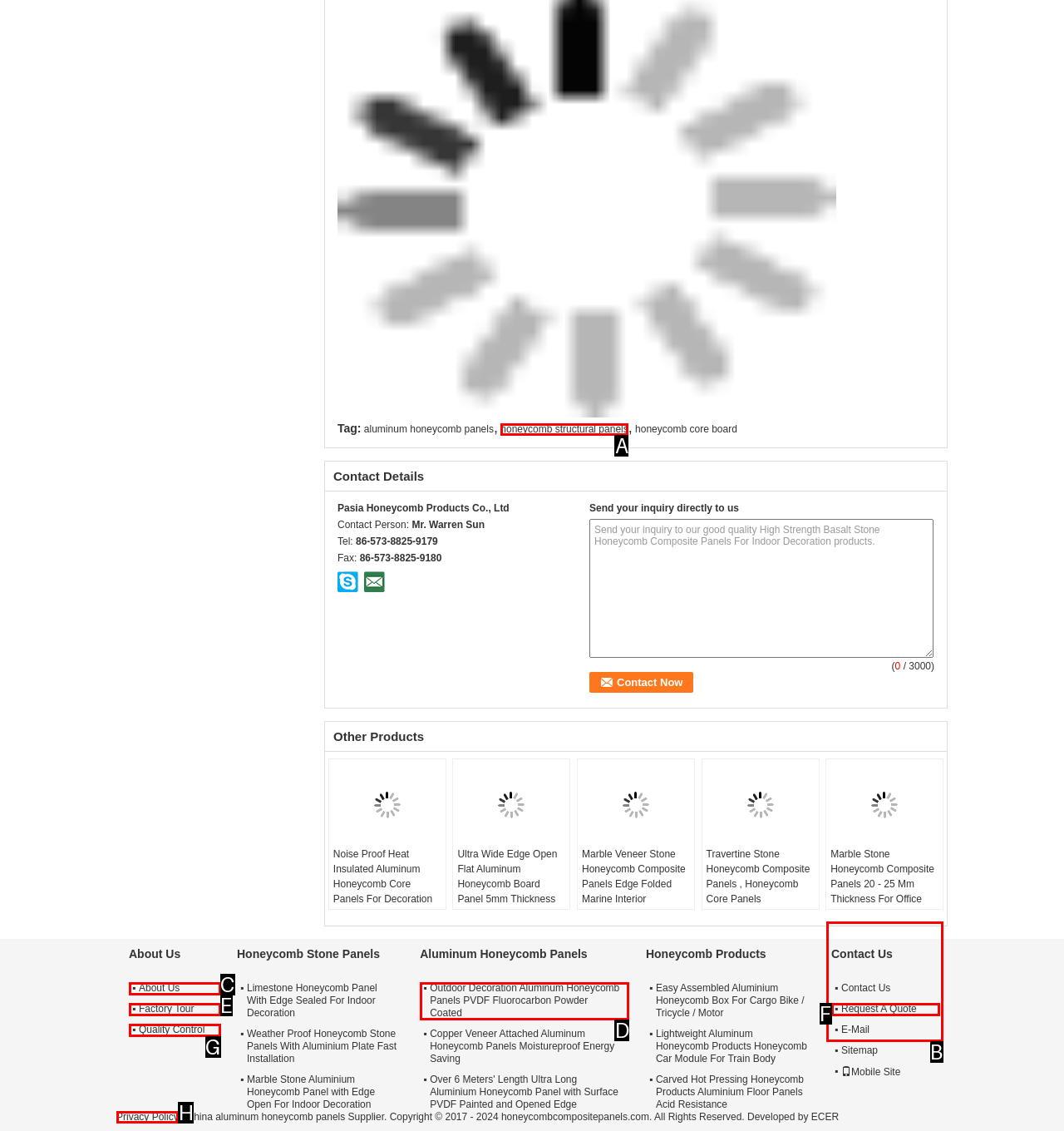Choose the option that matches the following description: About Us
Answer with the letter of the correct option.

C